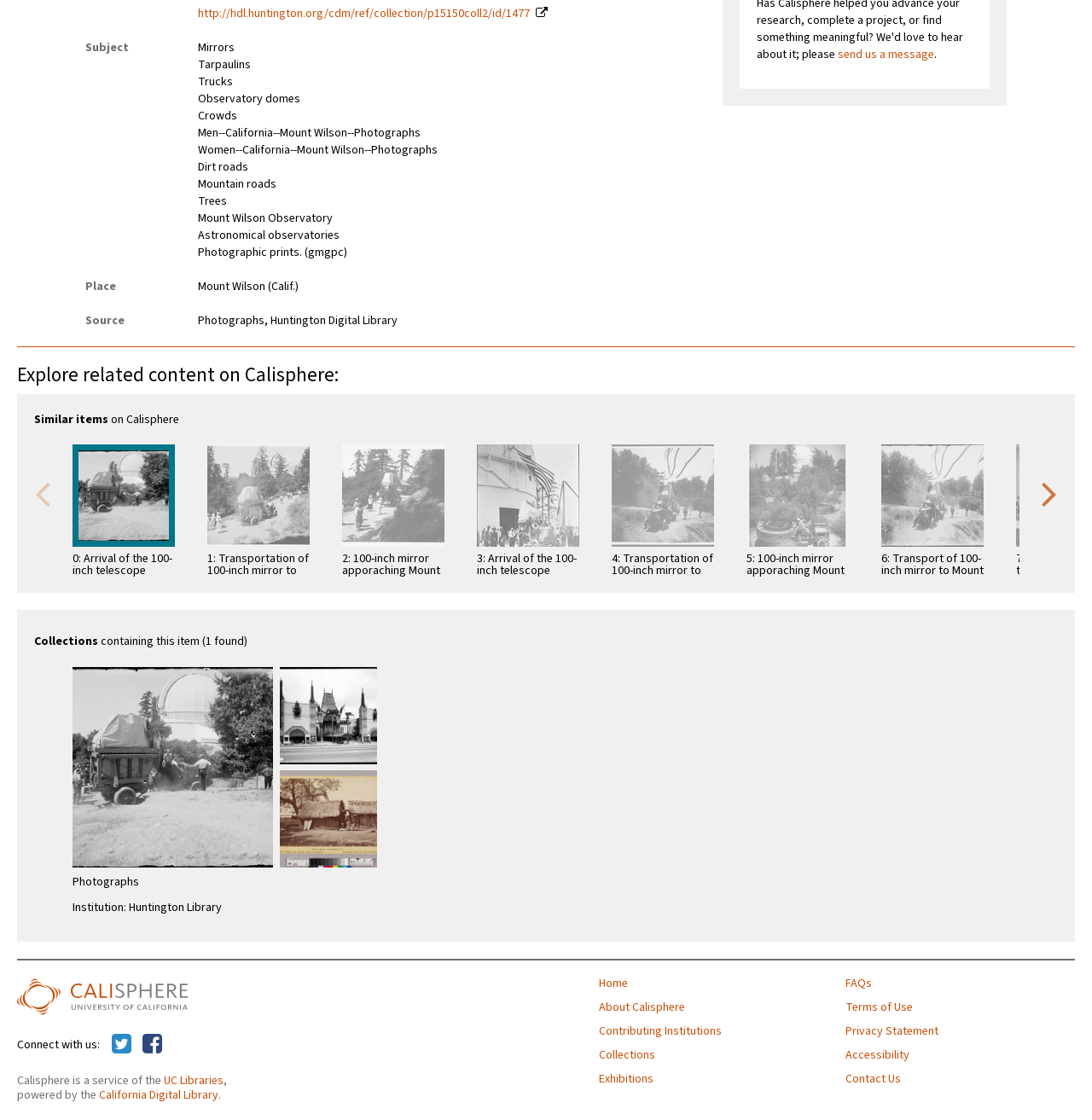Determine the bounding box coordinates of the clickable region to execute the instruction: "Click on the 'Microsoft Graph' link". The coordinates should be four float numbers between 0 and 1, denoted as [left, top, right, bottom].

None